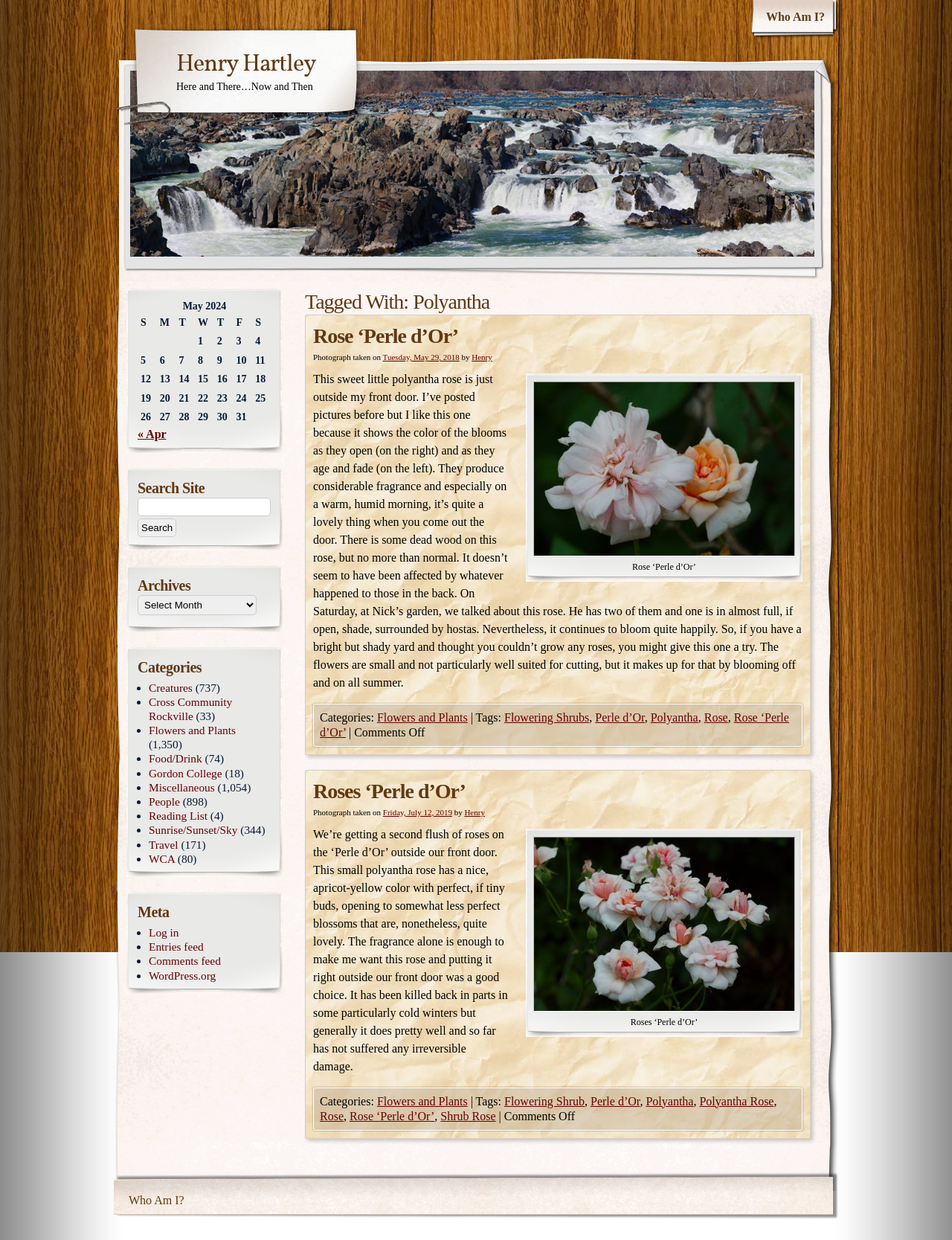Identify the bounding box coordinates of the region that needs to be clicked to carry out this instruction: "Click on 'Who Am I?' link". Provide these coordinates as four float numbers ranging from 0 to 1, i.e., [left, top, right, bottom].

[0.797, 0.0, 0.874, 0.028]